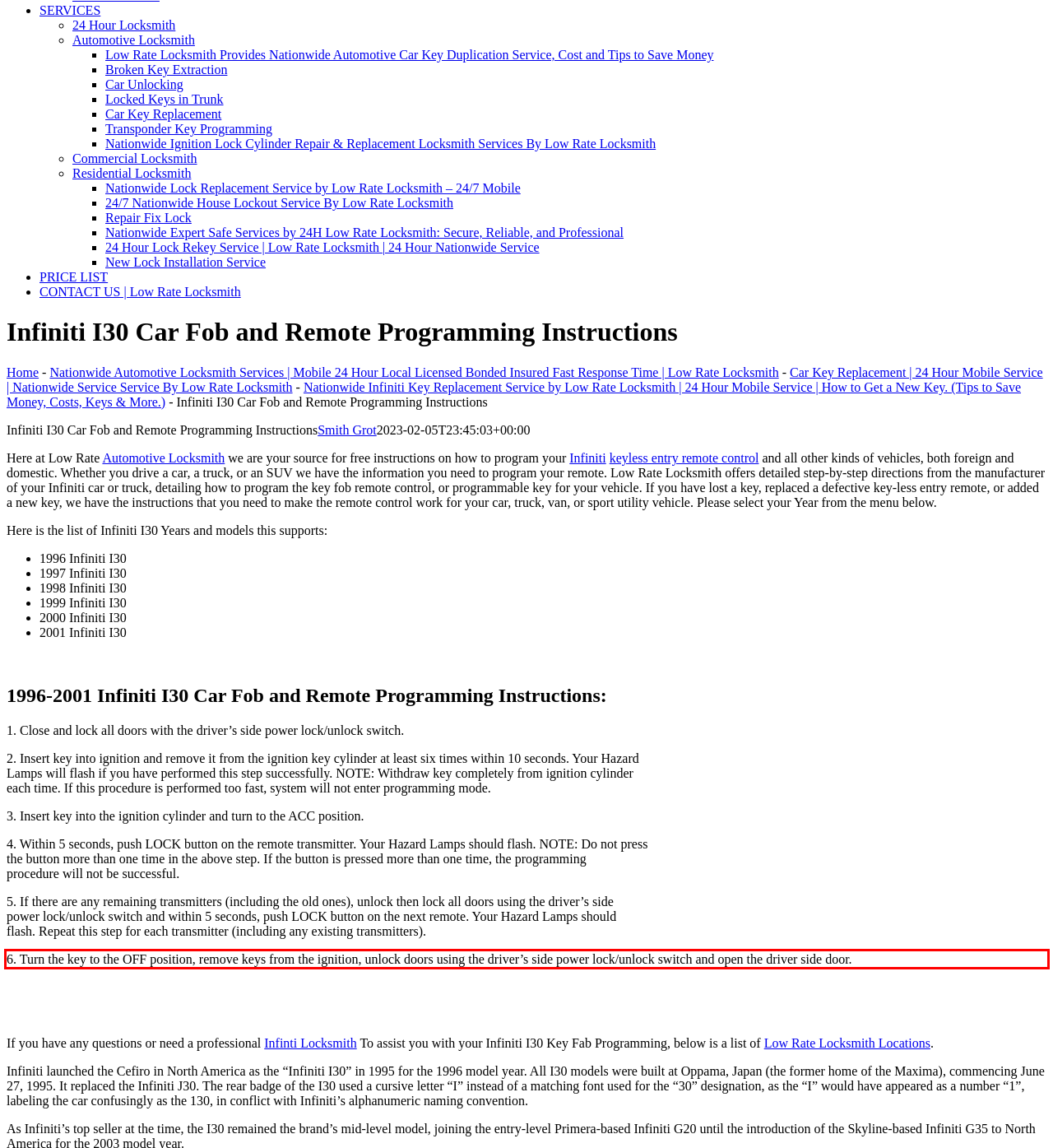Analyze the screenshot of the webpage and extract the text from the UI element that is inside the red bounding box.

6. Turn the key to the OFF position, remove keys from the ignition, unlock doors using the driver’s side power lock/unlock switch and open the driver side door.